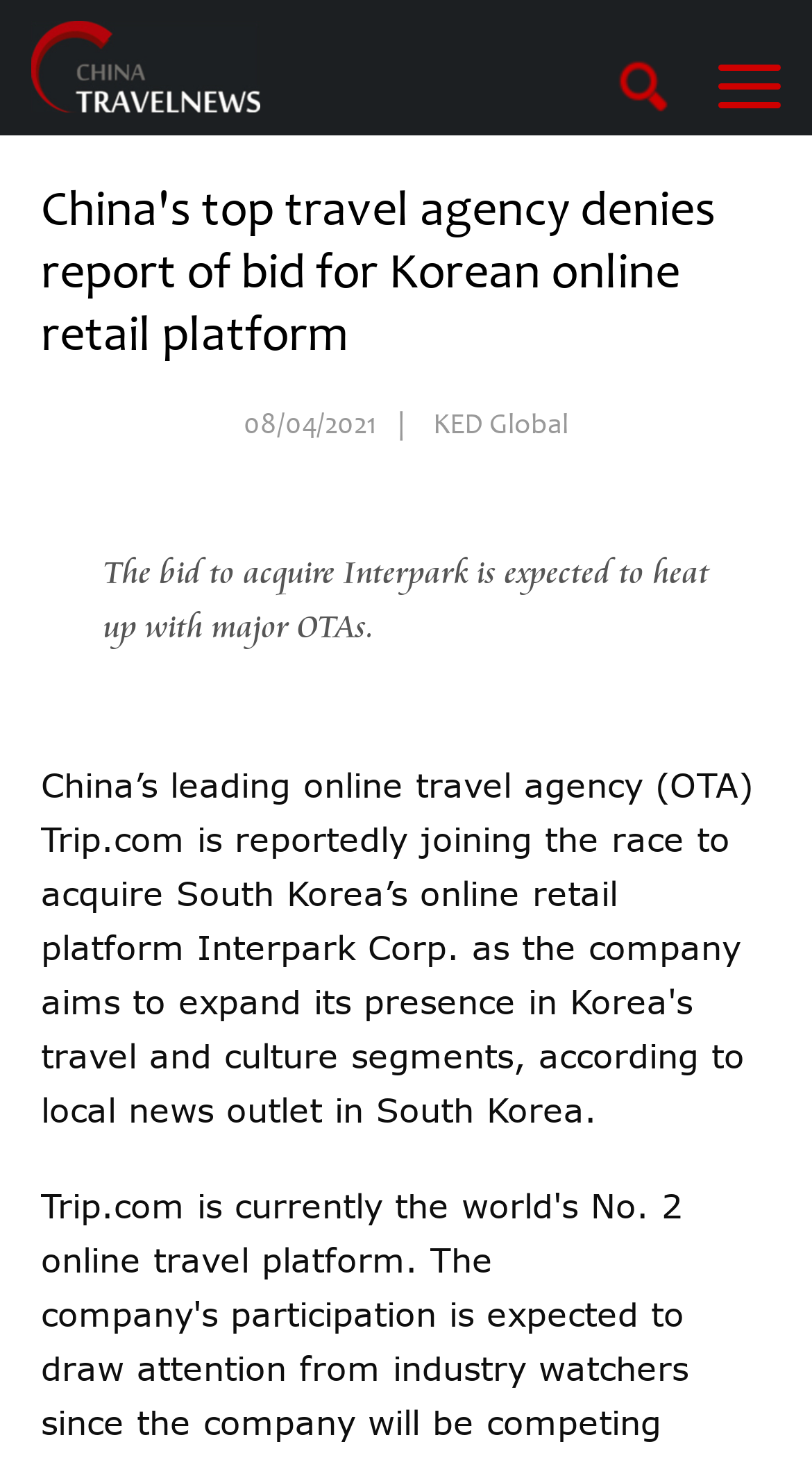Please analyze the image and give a detailed answer to the question:
Who is the author of the news article?

I found the author of the news article by looking at the static text element that contains the author's name, which is 'KED Global'.